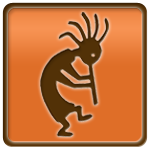Give a detailed account of the visual elements in the image.

The image features a stylized depiction of a flute player, rendered in a brown color against a vibrant orange background. This iconography often evokes a sense of connection to cultural heritage and storytelling, particularly in the context of Indigenous music and art. The figure is shown in a dynamic pose, suggesting motion and creativity, symbolizing the joy and spiritual connection expressed through music. This icon may be associated with trail endorsements or cultural themes related to Sedona, particularly within the context of hiking or outdoor exploration.